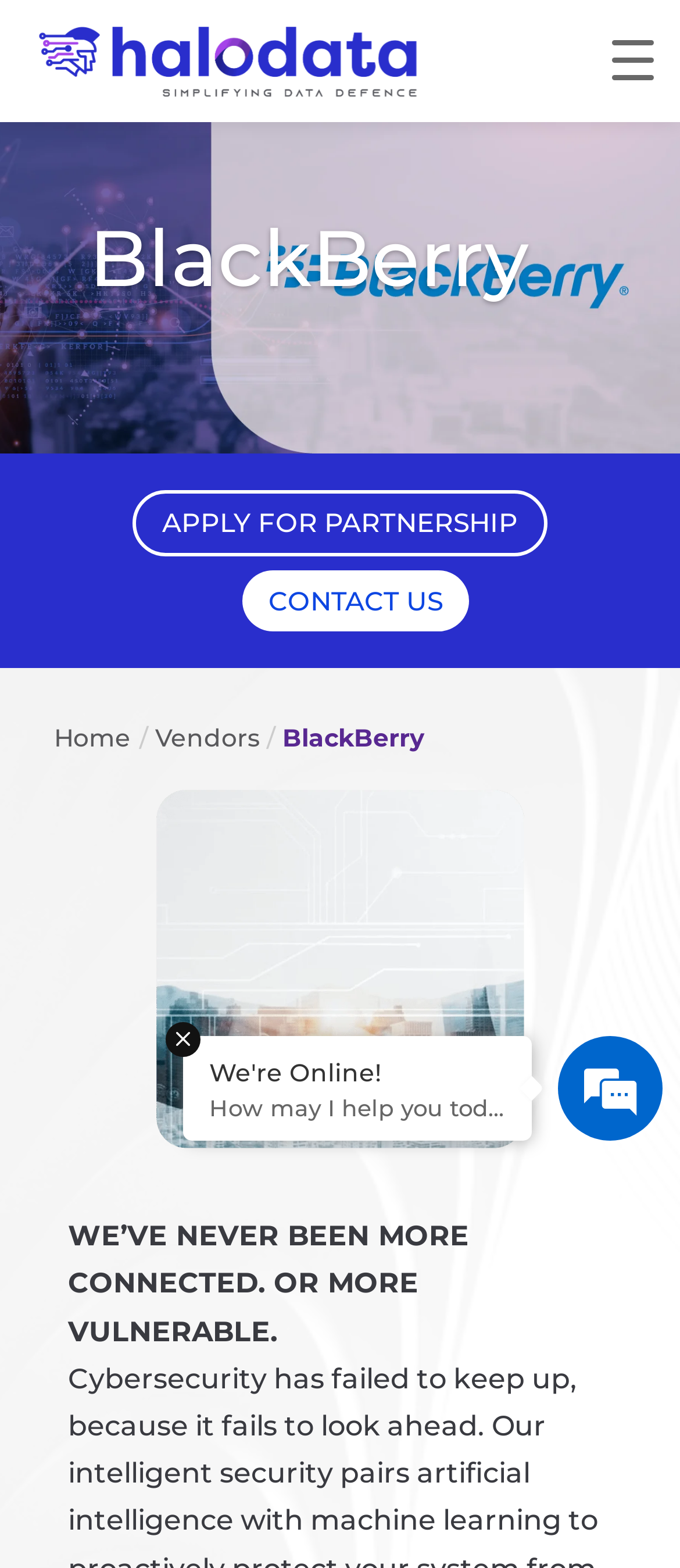Using the webpage screenshot, locate the HTML element that fits the following description and provide its bounding box: "Adsense".

None